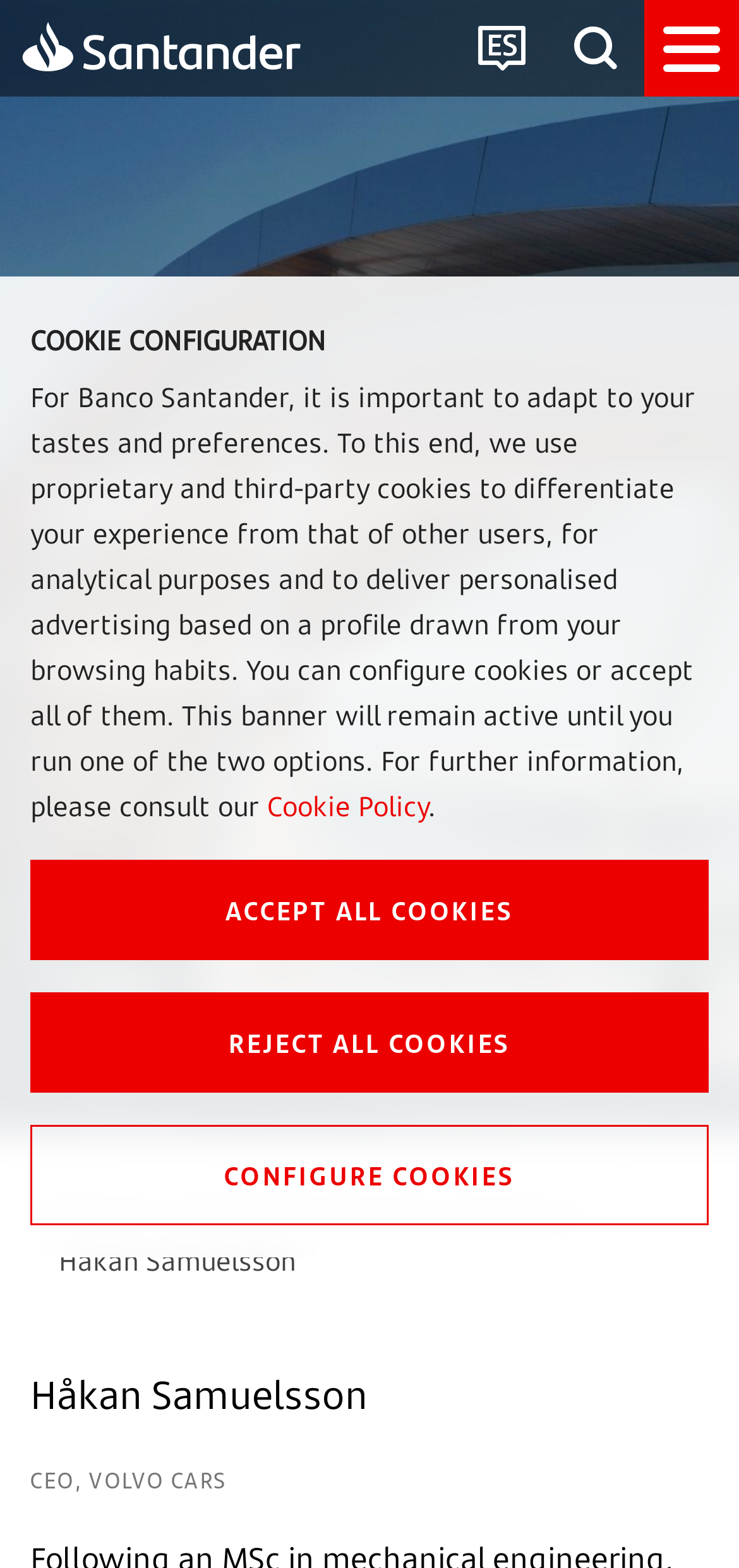What is the purpose of the cookies?
Could you answer the question in a detailed manner, providing as much information as possible?

I found the answer by reading the StaticText element with the text 'For Banco Santander, it is important to adapt to your tastes and preferences. To this end, we use proprietary and third-party cookies to differentiate your experience from that of other users, for analytical purposes and to deliver personalised advertising based on a profile drawn from your browsing habits.'